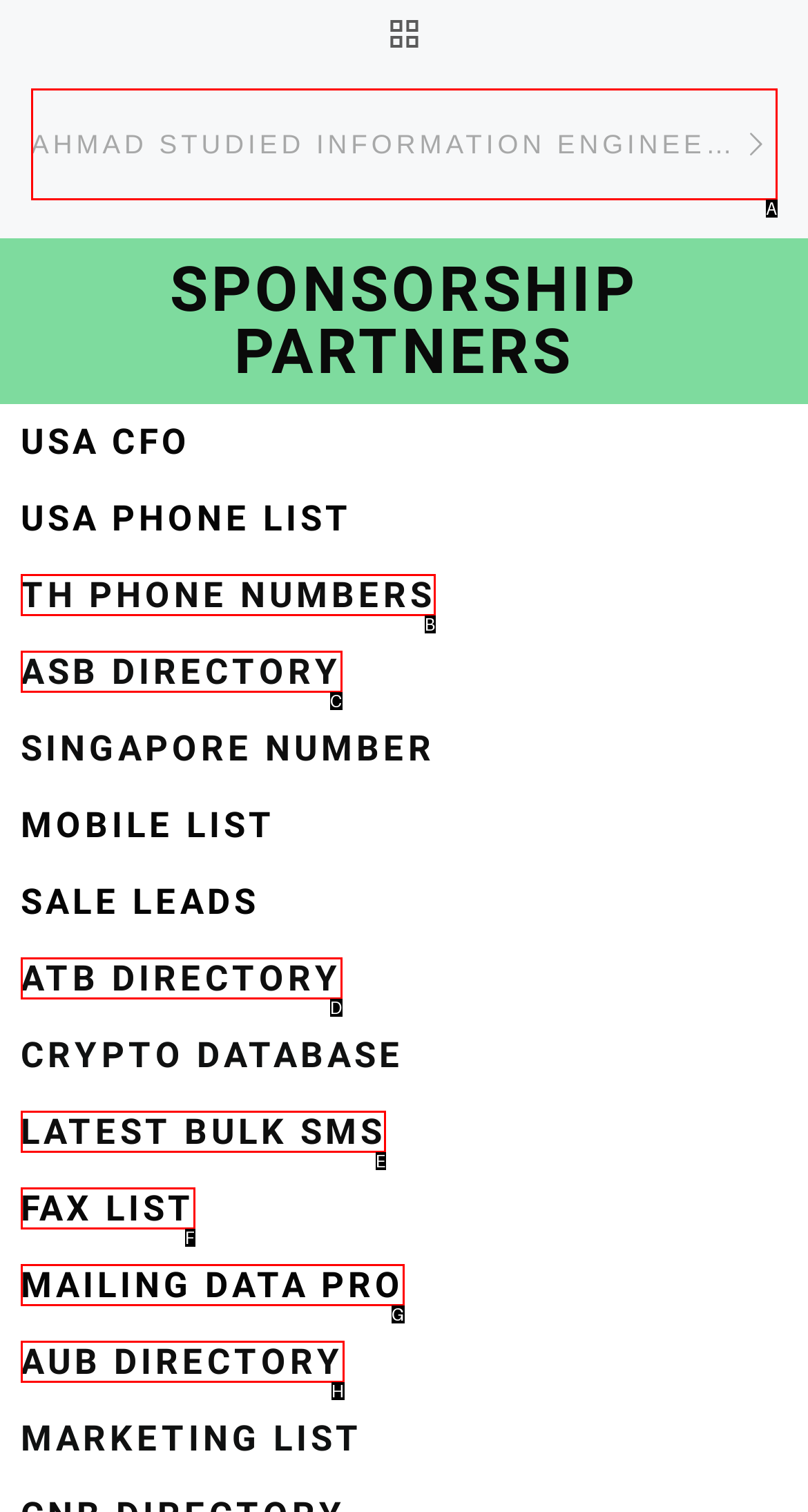Choose the option that aligns with the description: Ahmad studied Information Engineering
Respond with the letter of the chosen option directly.

A